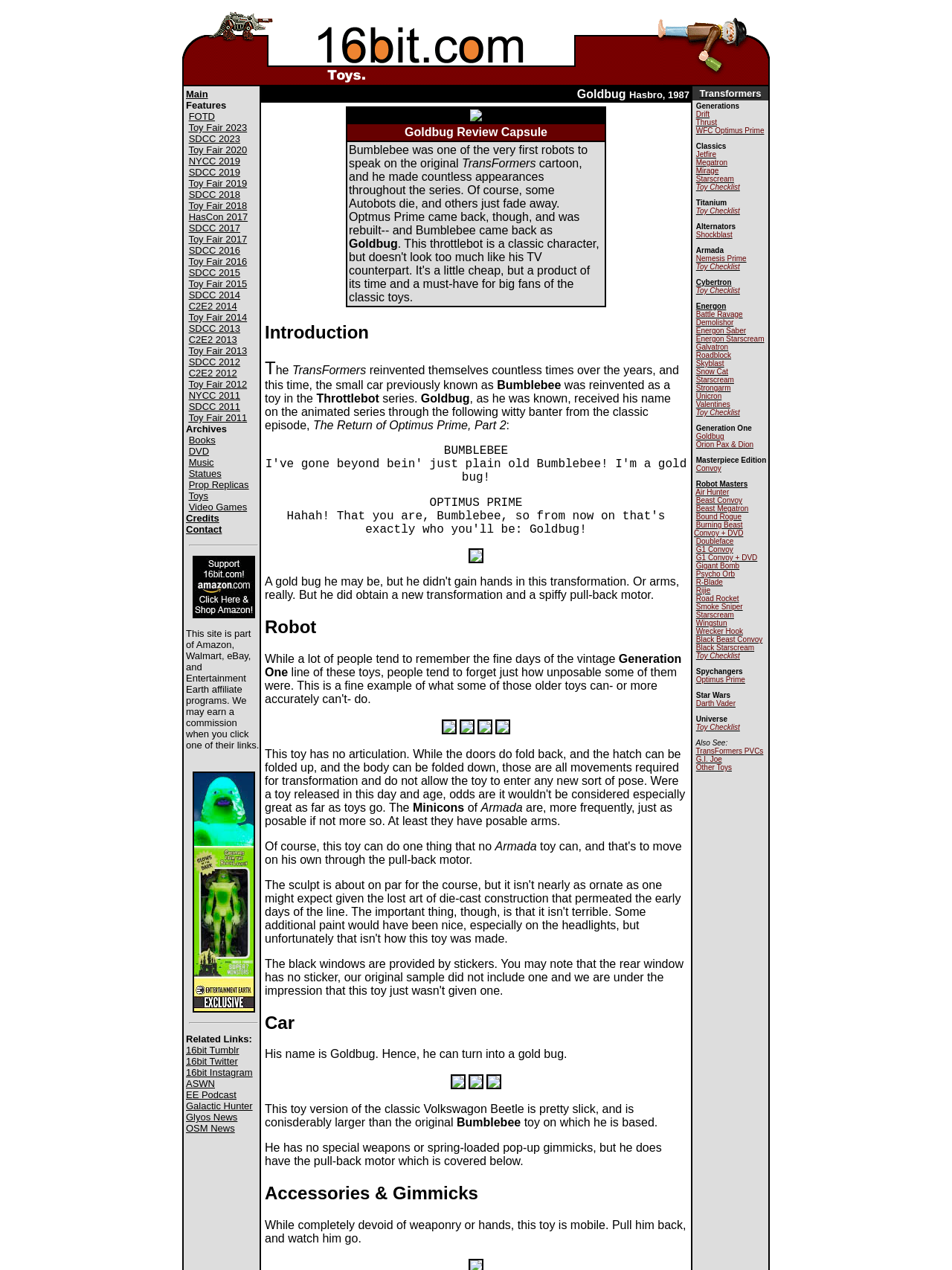Provide a one-word or short-phrase response to the question:
What is the name of the toy?

Goldbug